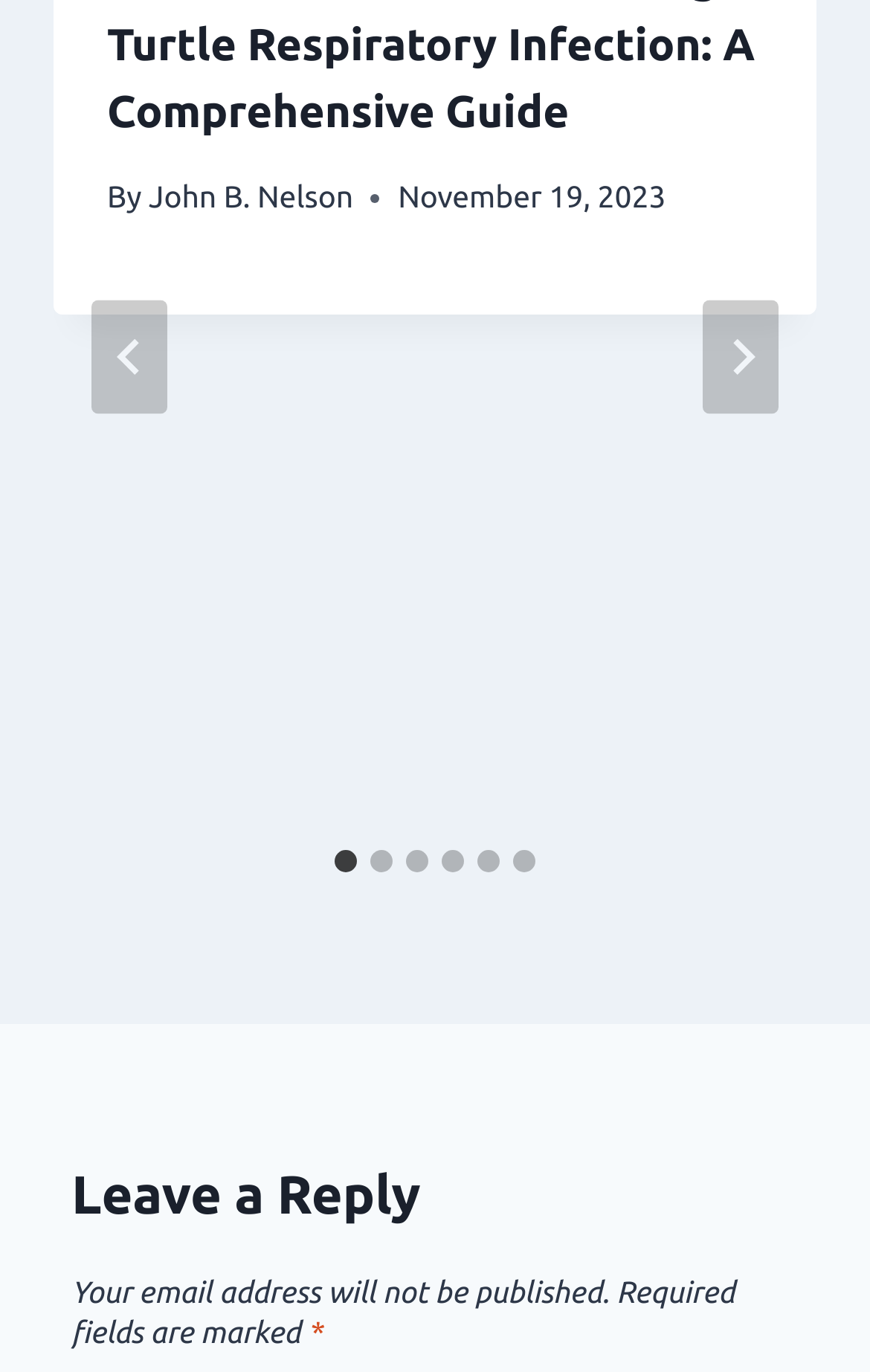With reference to the screenshot, provide a detailed response to the question below:
When was the similar post published?

I found the publication date of the similar post by looking at the time element with the text 'November 19, 2023' which indicates that the similar post was published on this date.